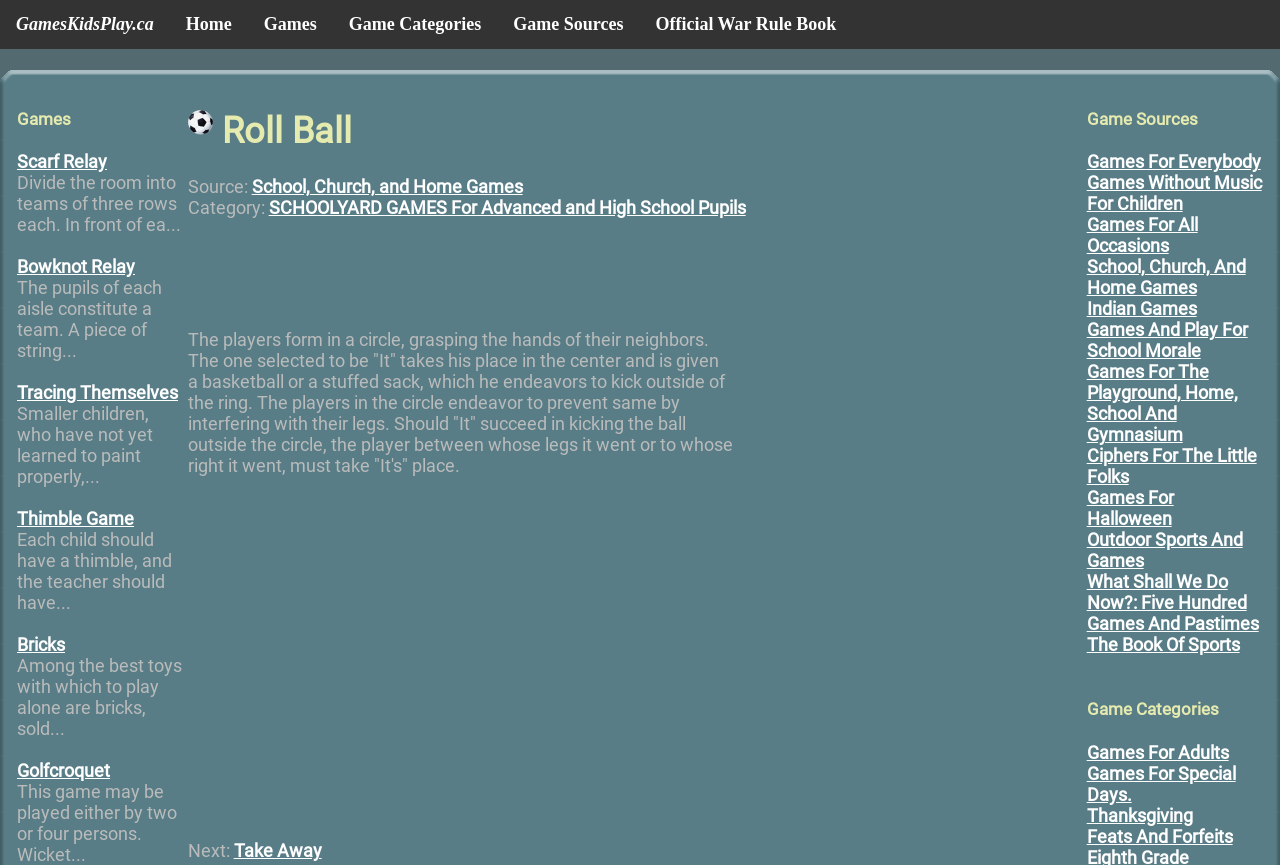Determine the bounding box coordinates of the region to click in order to accomplish the following instruction: "Check refund policy". Provide the coordinates as four float numbers between 0 and 1, specifically [left, top, right, bottom].

None